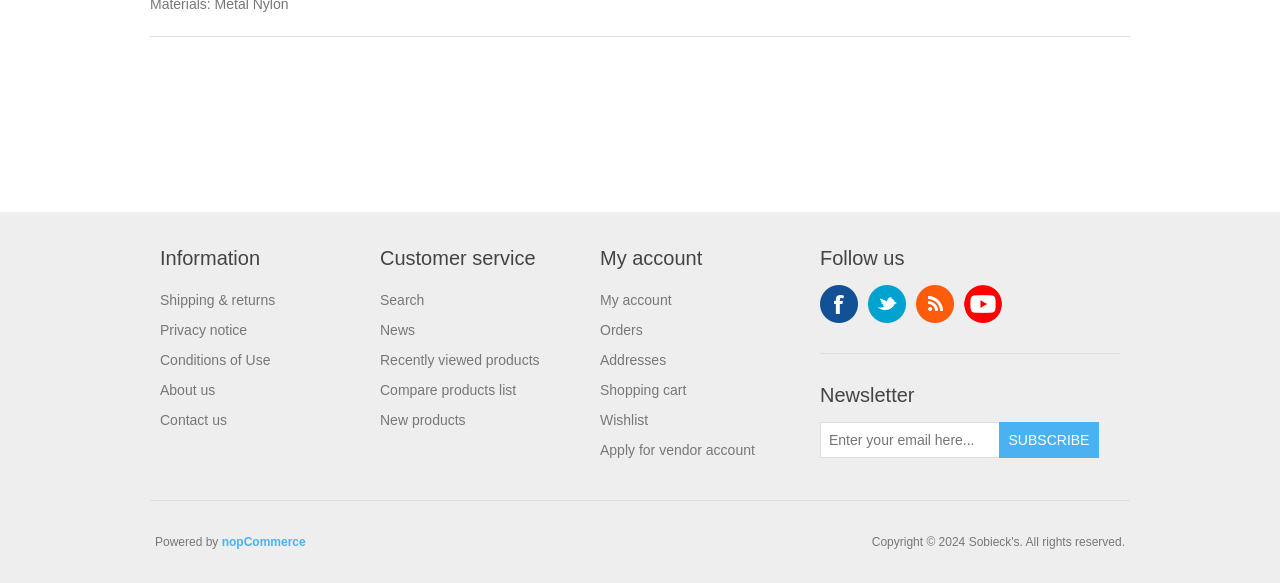Consider the image and give a detailed and elaborate answer to the question: 
How many social media links are there?

There are 4 social media links because I counted the links under the 'Follow us' static text element, which has a bounding box coordinate of [0.641, 0.423, 0.707, 0.461]. The links are Facebook, Twitter, RSS, and YouTube.